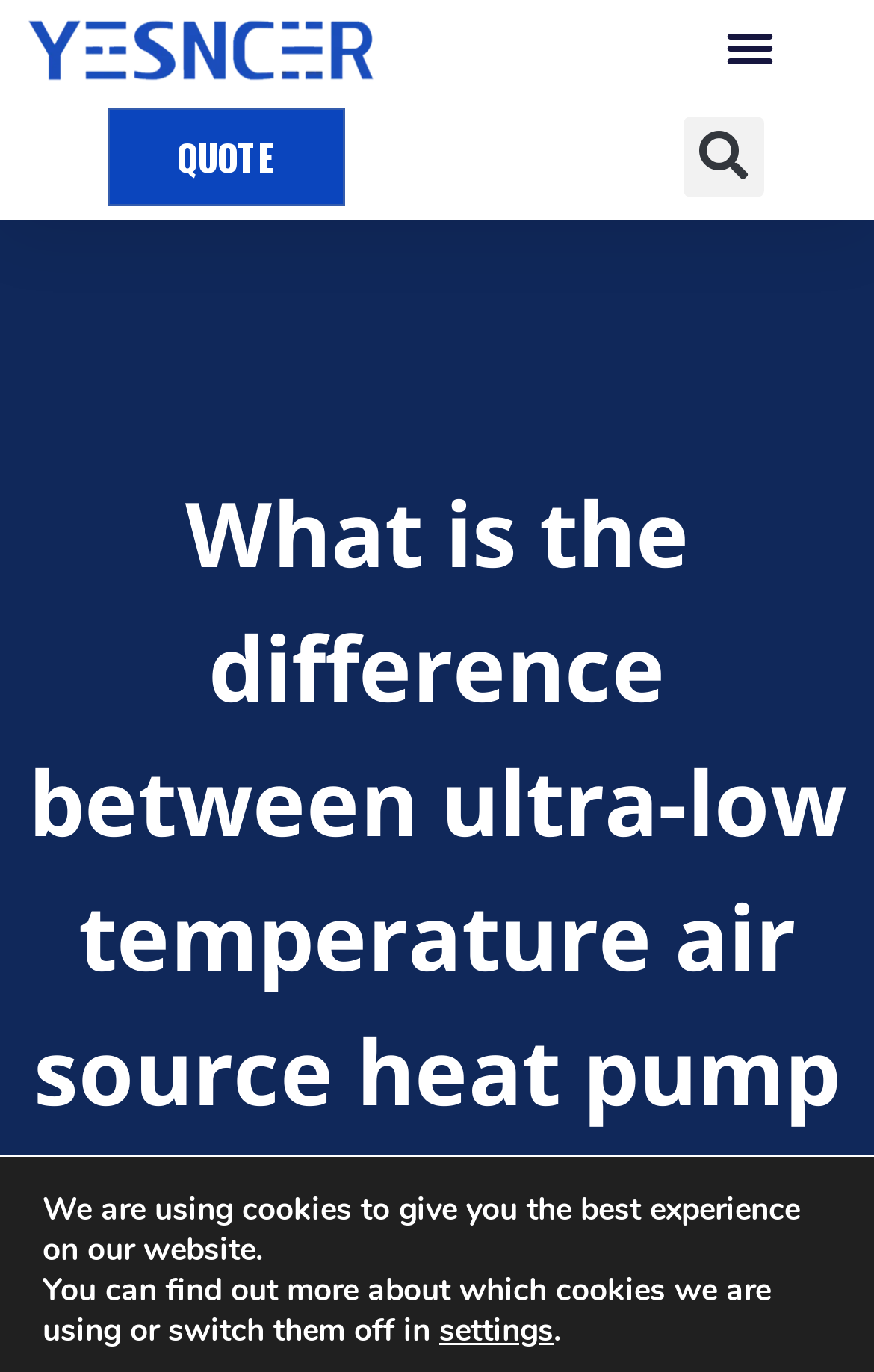What type of products are mentioned on this webpage?
Based on the image, please offer an in-depth response to the question.

Based on the webpage content, it appears that the website is related to HVAC manufacturers, and specifically mentions heat pumps, including air-source and air-cooled-heat-pump units.